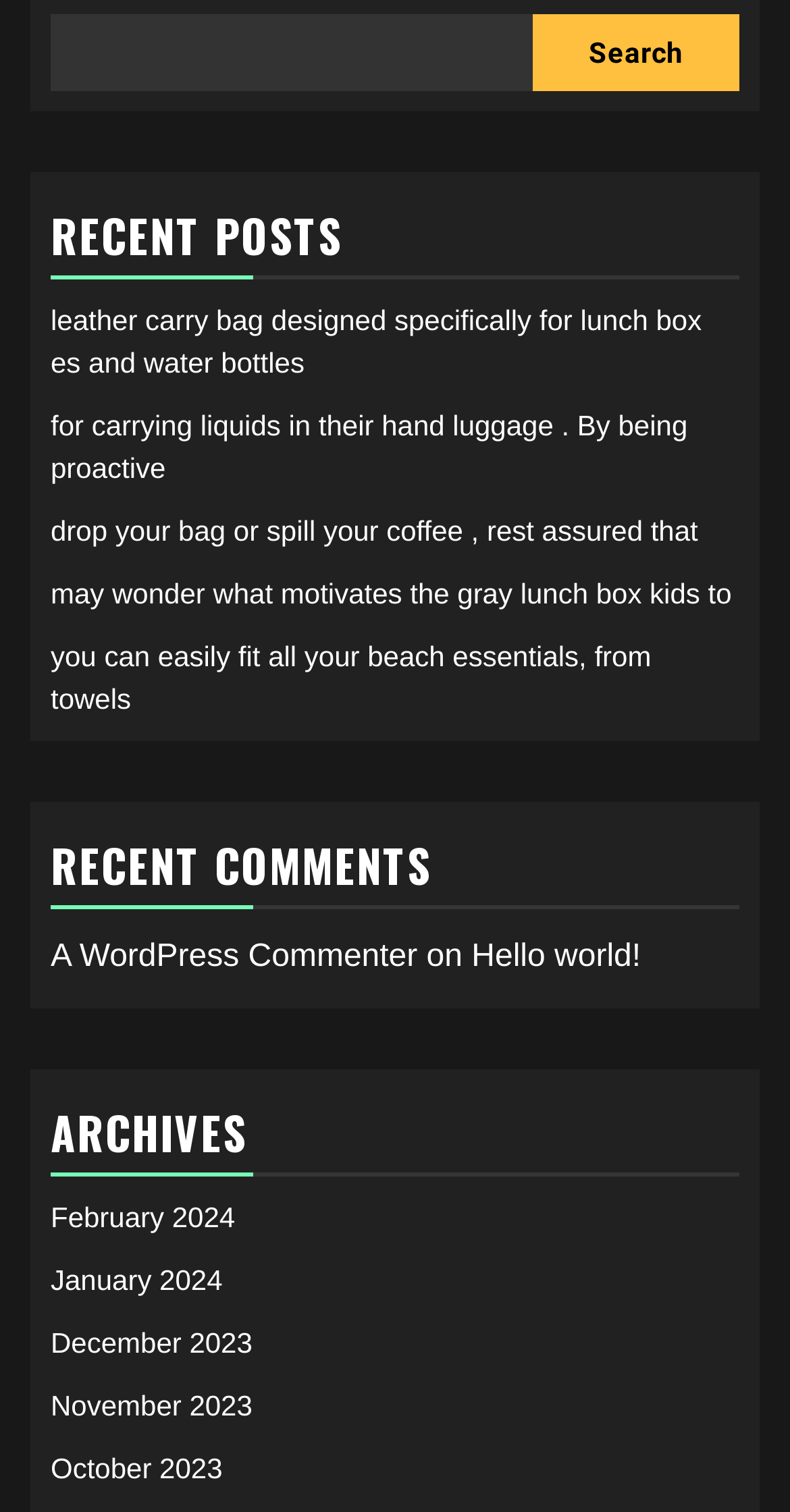What is the topic of the first link?
Refer to the image and give a detailed response to the question.

The first link has the text 'leather carry bag designed specifically for lunch box es and water bottles', indicating that the topic of the link is related to lunch boxes.